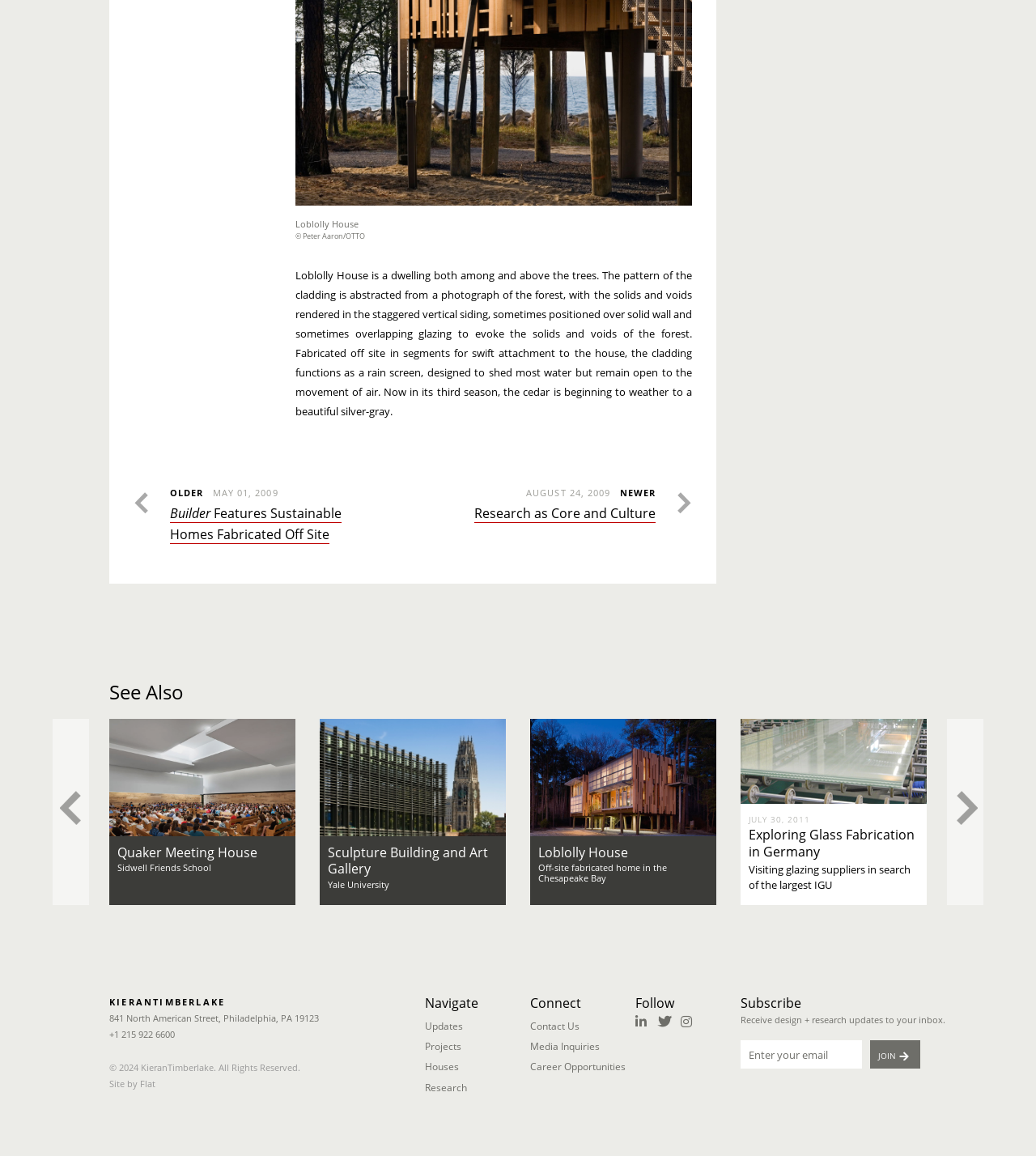Provide a one-word or short-phrase response to the question:
What is the location of the Sidwell Friends School?

Not specified